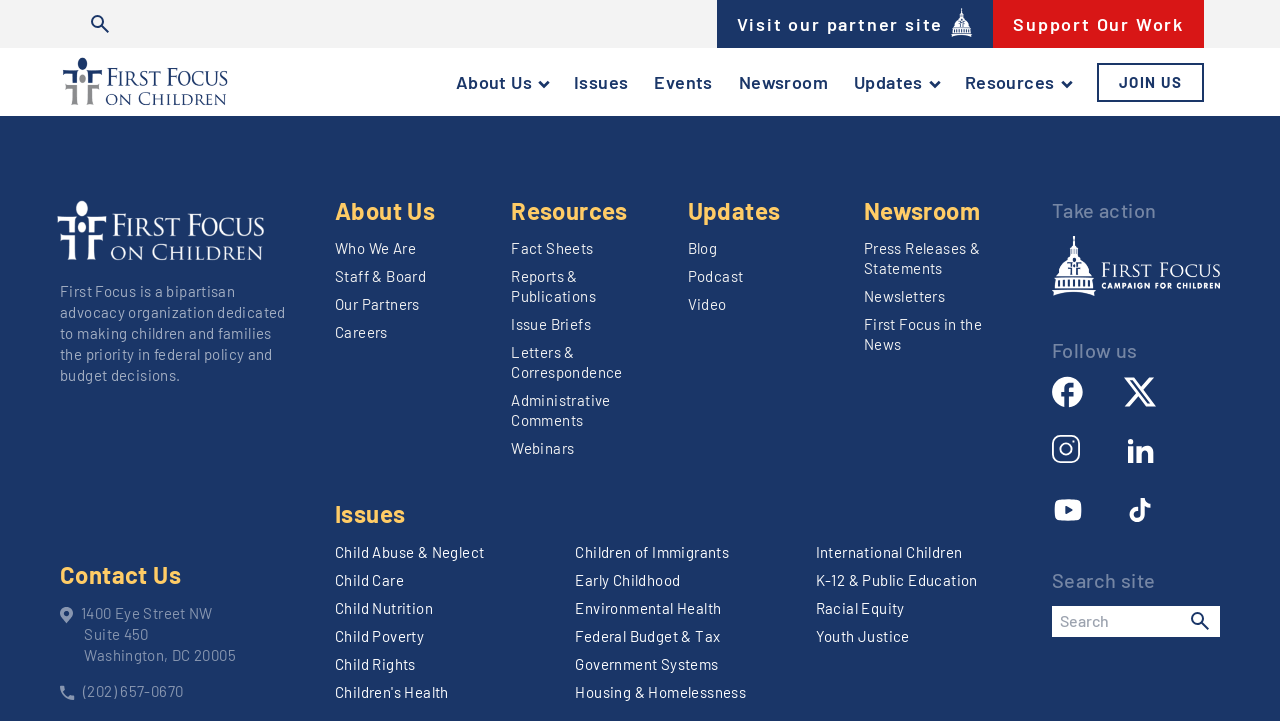Determine the bounding box coordinates of the clickable element necessary to fulfill the instruction: "Learn more about First Focus on Children". Provide the coordinates as four float numbers within the 0 to 1 range, i.e., [left, top, right, bottom].

[0.047, 0.272, 0.23, 0.37]